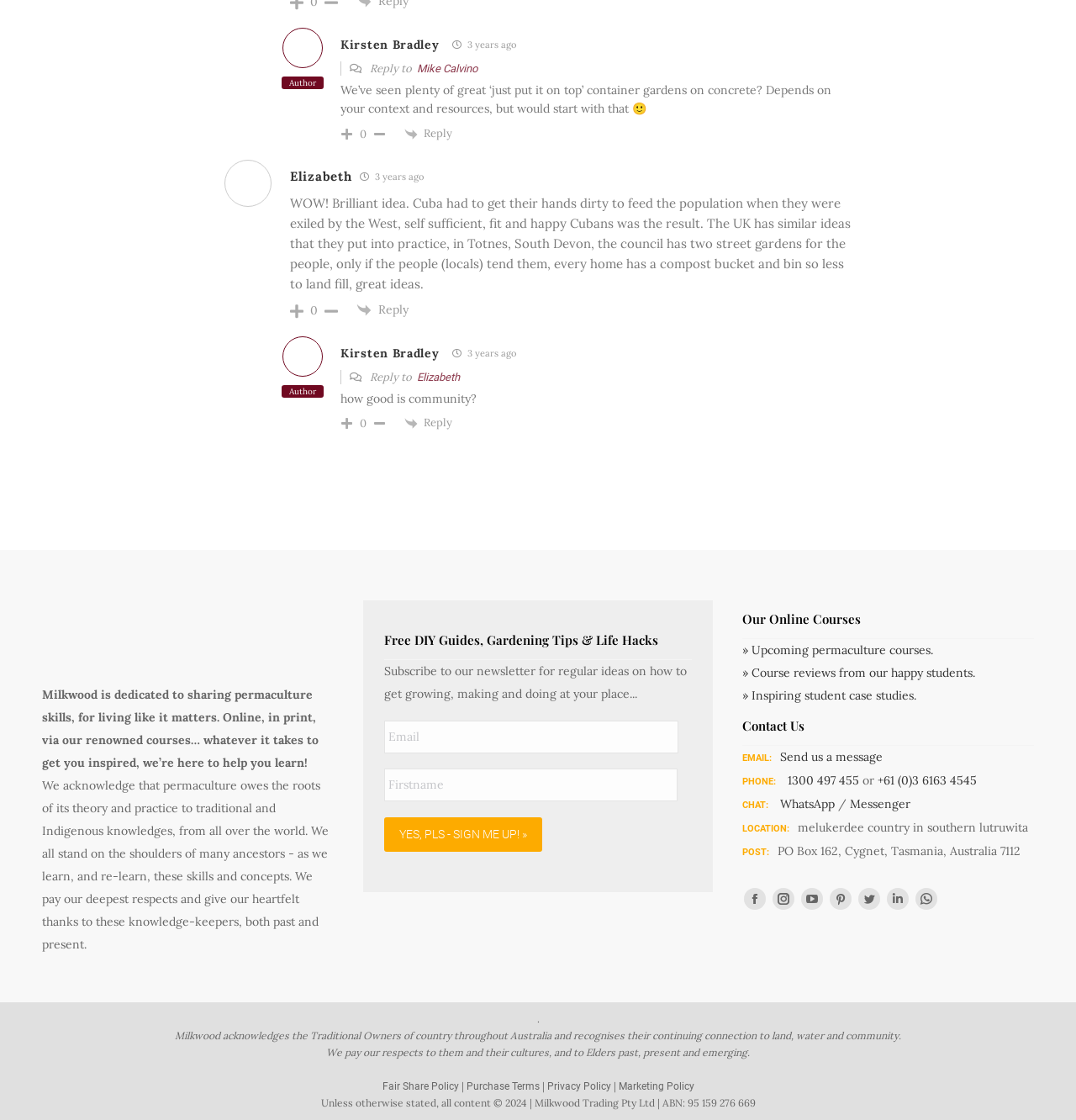Locate the bounding box coordinates of the element that should be clicked to execute the following instruction: "Learn about 'Requirements Analysis'".

None